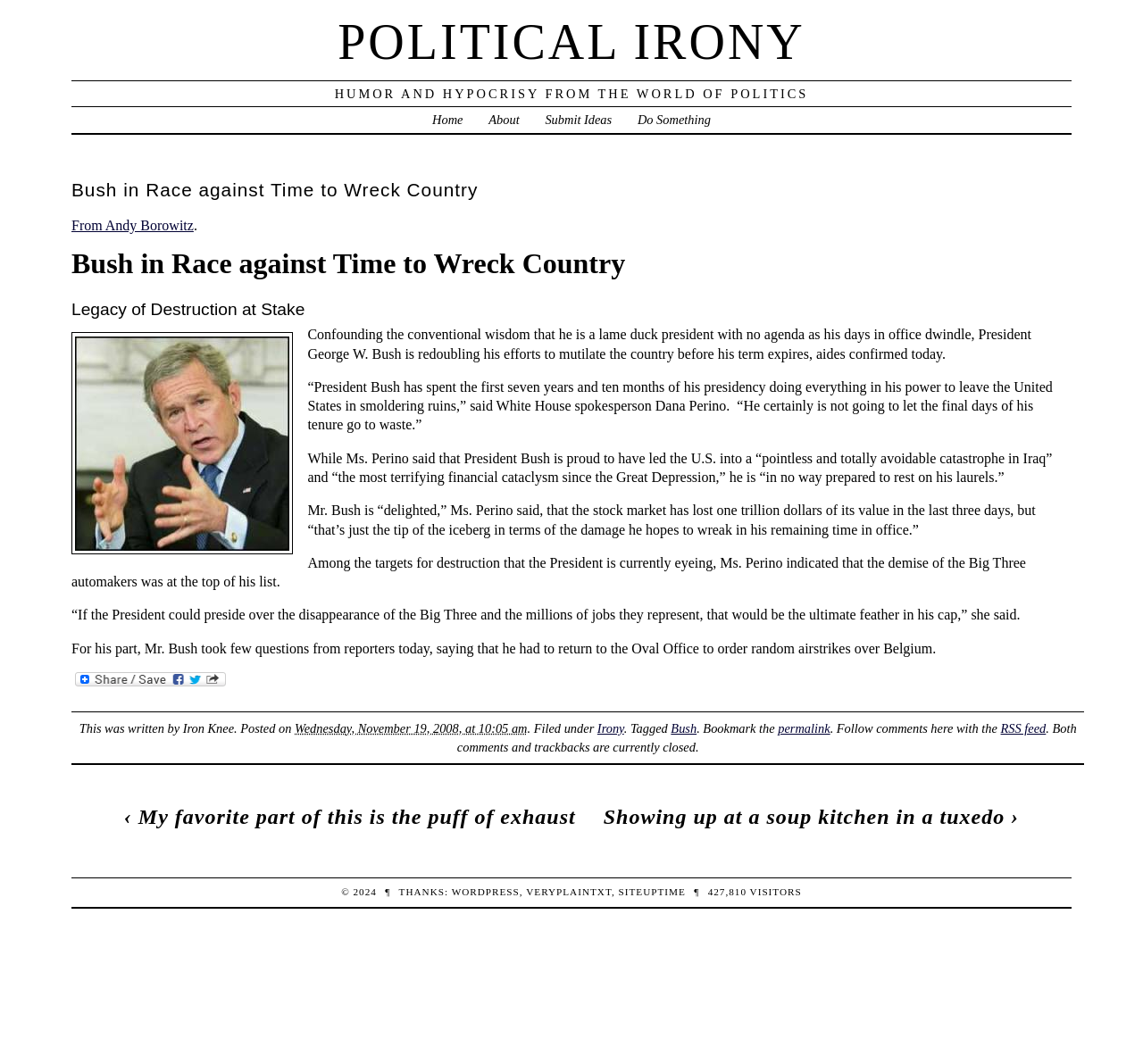What is the title of the article?
Using the image, give a concise answer in the form of a single word or short phrase.

Bush in Race against Time to Wreck Country